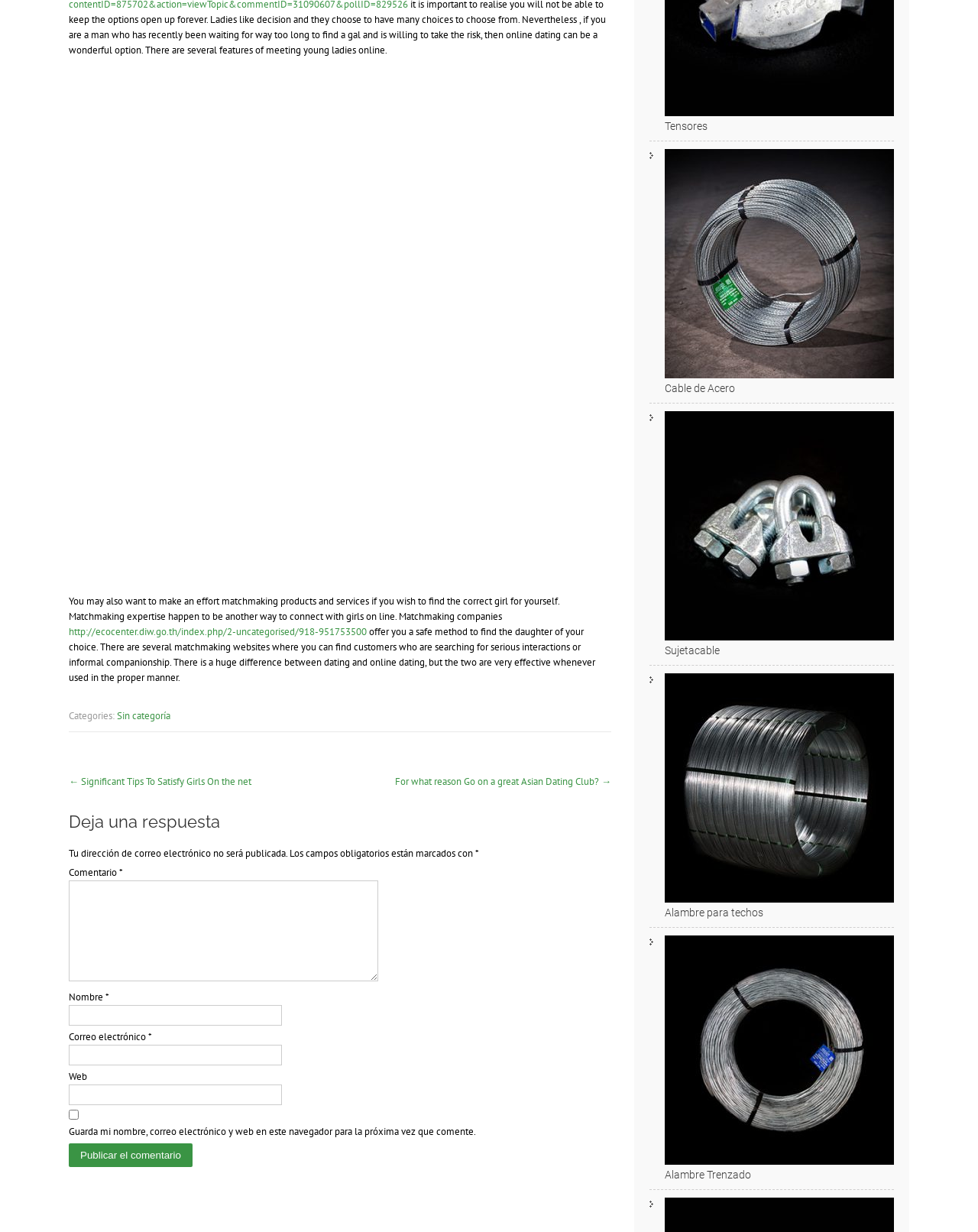What is the purpose of the checkbox below the comment form?
Based on the visual details in the image, please answer the question thoroughly.

The checkbox is labeled 'Guarda mi nombre, correo electrónico y web en este navegador para la próxima vez que comente', which is Spanish for 'Save my name, email, and web in this browser for the next time I comment'. This allows users to save their information for future comments.